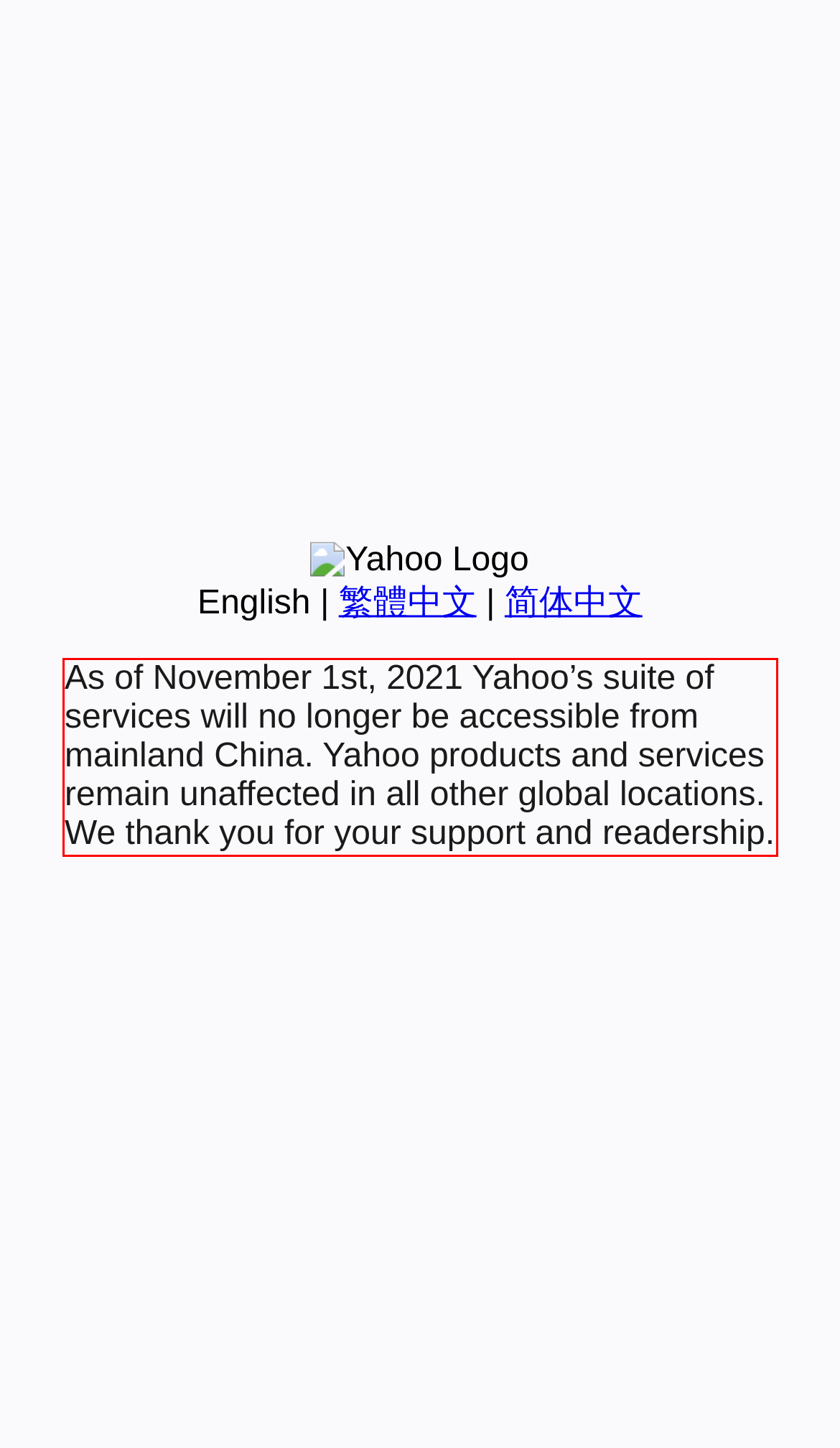You are provided with a webpage screenshot that includes a red rectangle bounding box. Extract the text content from within the bounding box using OCR.

As of November 1st, 2021 Yahoo’s suite of services will no longer be accessible from mainland China. Yahoo products and services remain unaffected in all other global locations. We thank you for your support and readership.